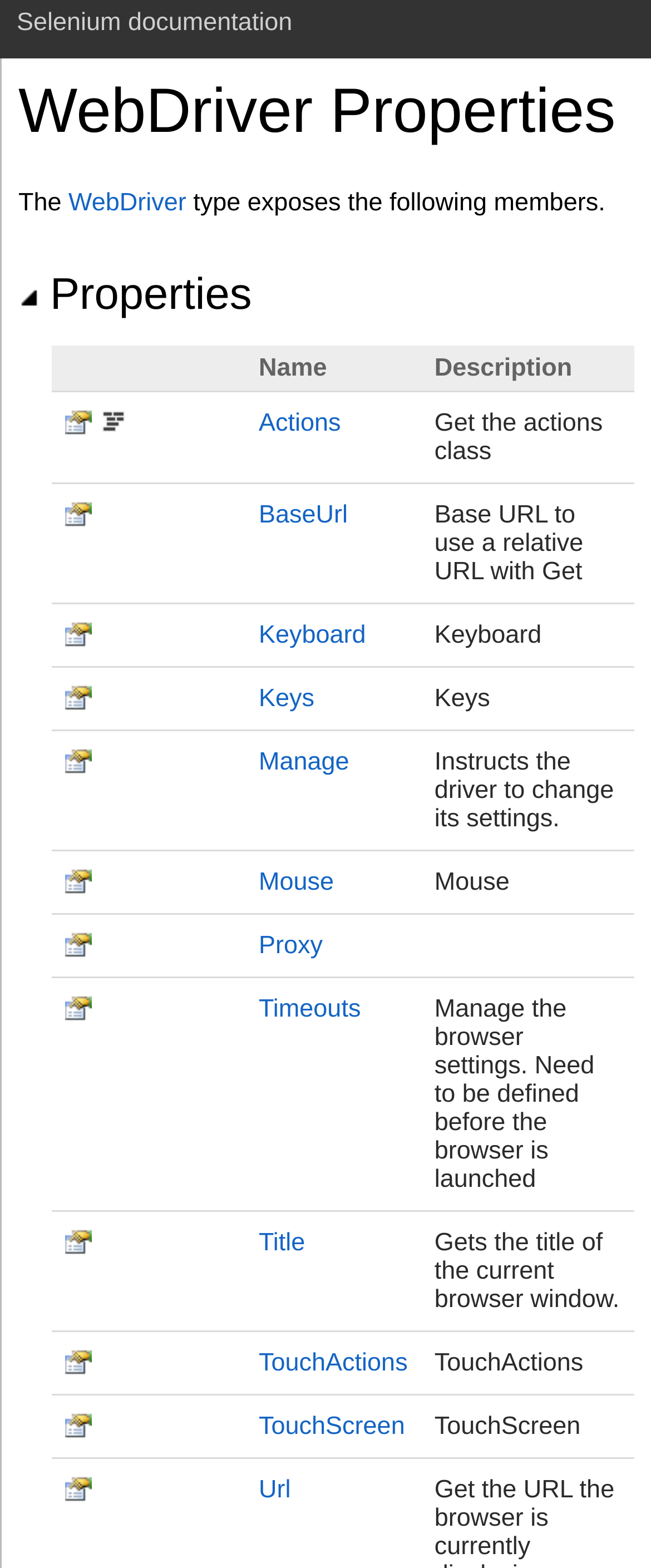Please identify the bounding box coordinates of the element that needs to be clicked to perform the following instruction: "Get Title".

[0.397, 0.784, 0.469, 0.802]